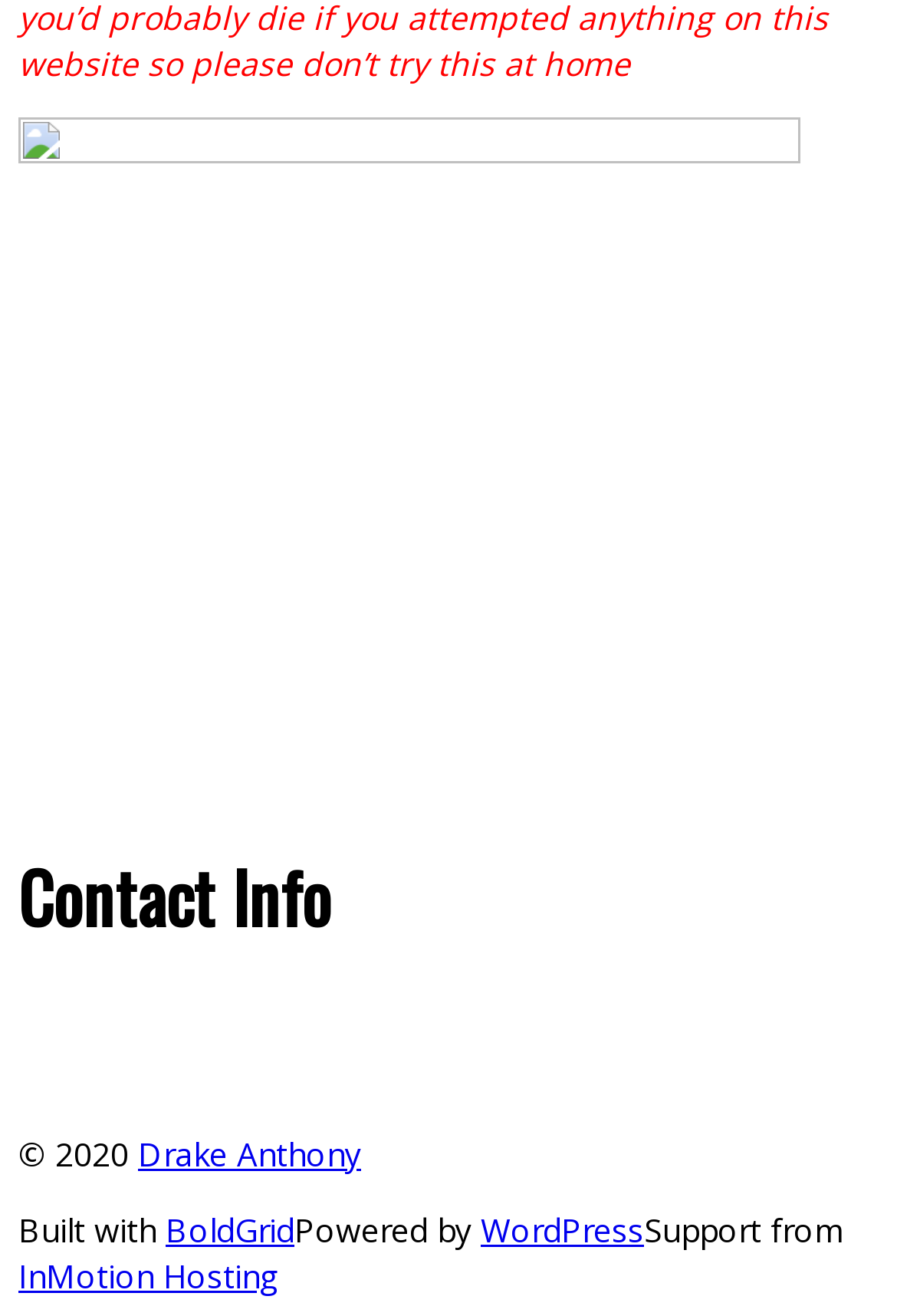Find the bounding box coordinates for the UI element that matches this description: "BoldGrid".

[0.185, 0.918, 0.328, 0.951]